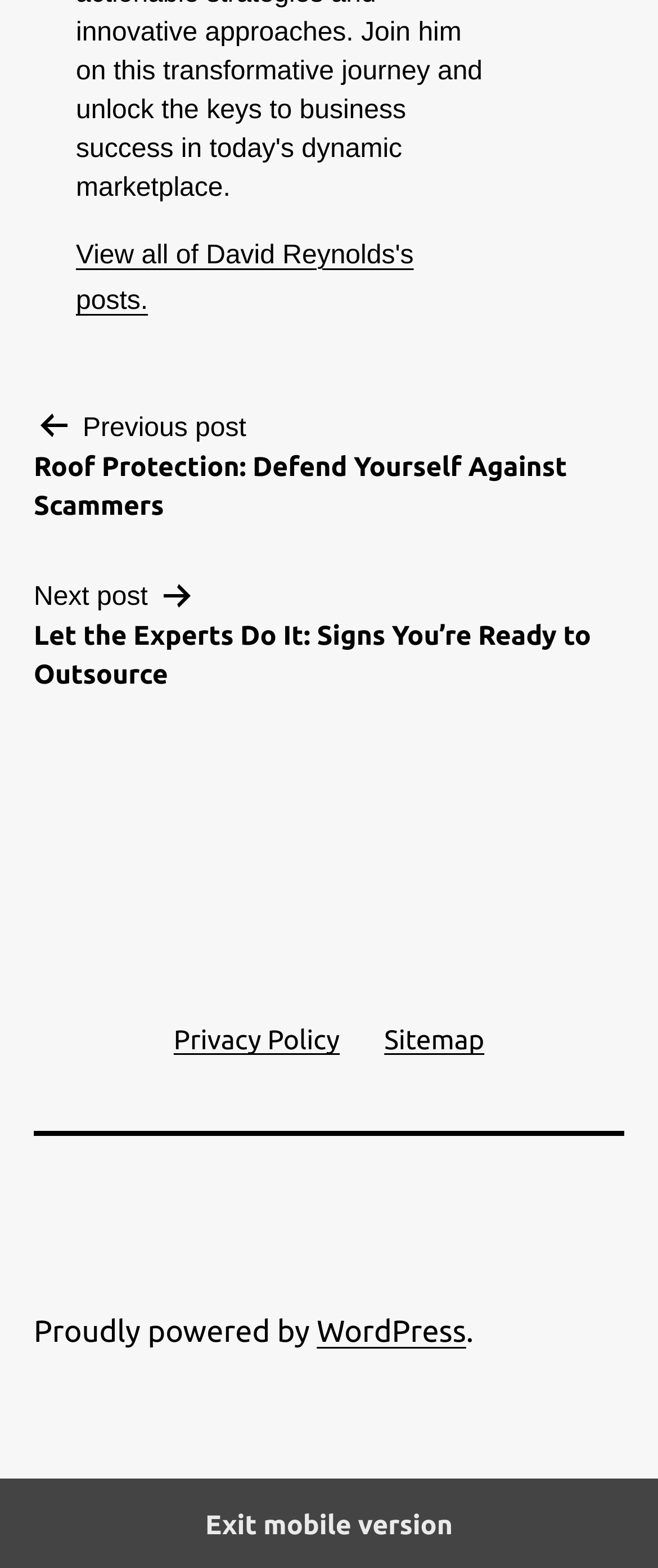What is the next post about?
Look at the image and respond with a one-word or short-phrase answer.

Outsourcing